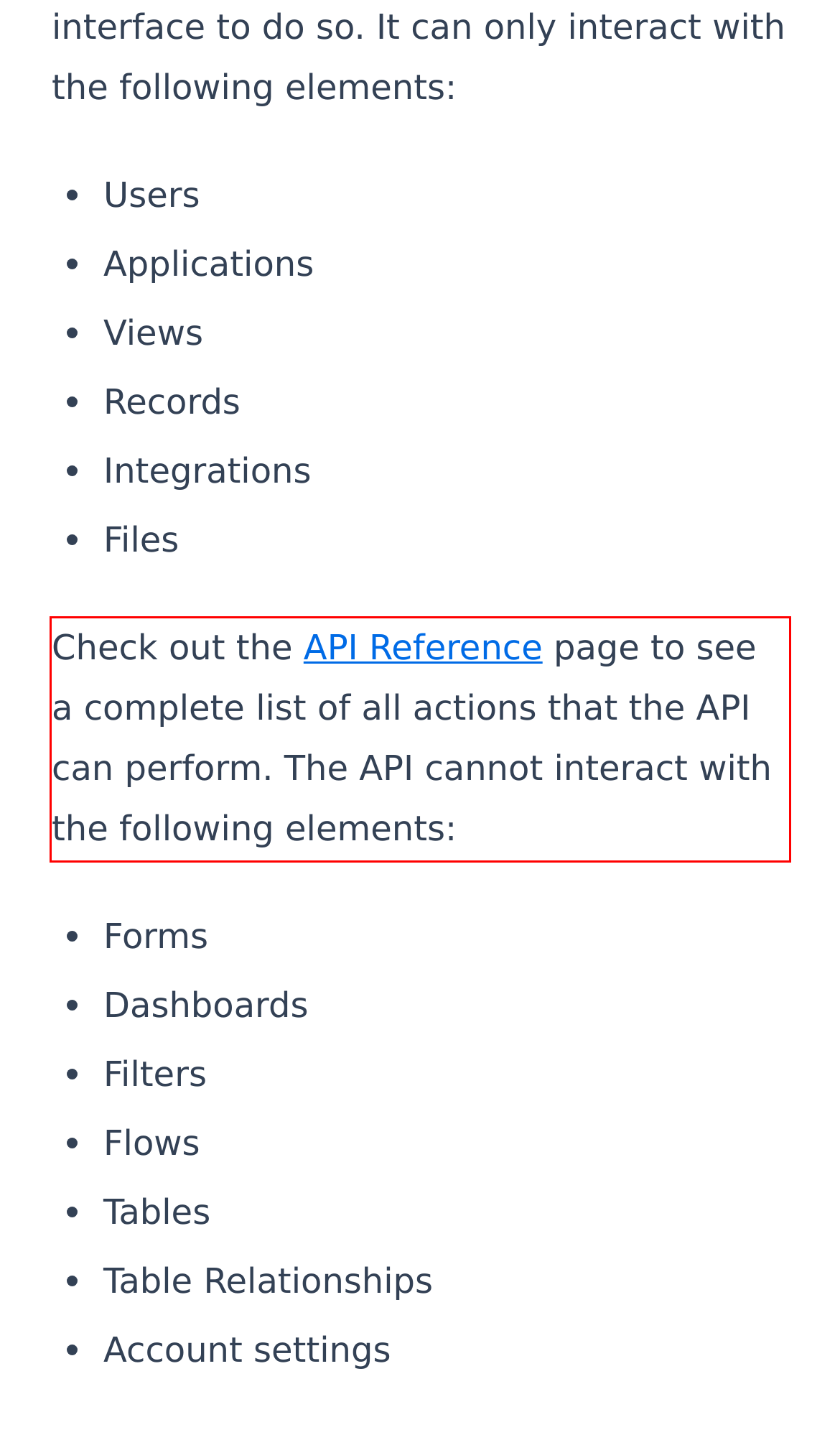Using the provided webpage screenshot, recognize the text content in the area marked by the red bounding box.

Check out the API Reference page to see a complete list of all actions that the API can perform. The API cannot interact with the following elements: